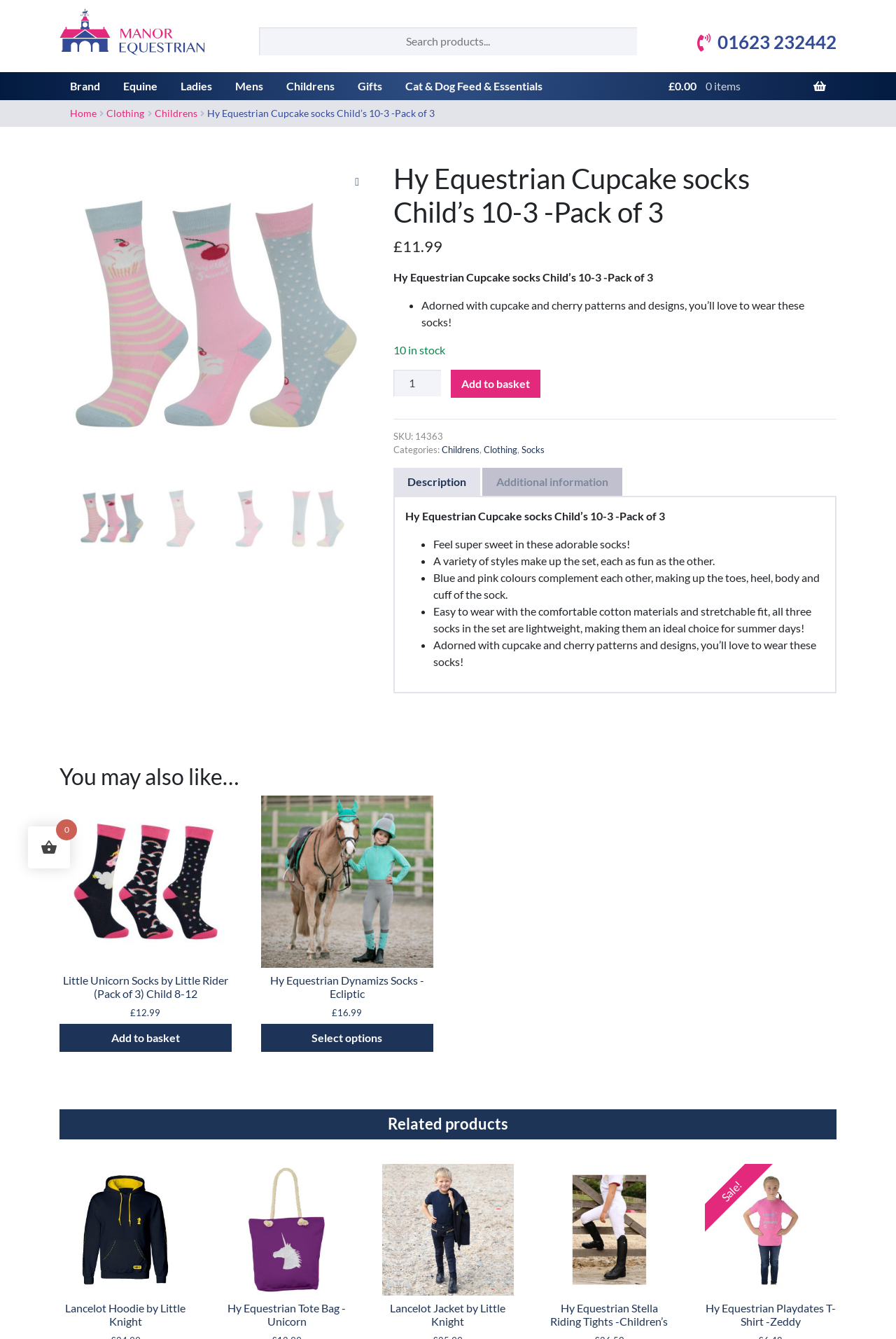Write a detailed summary of the webpage, including text, images, and layout.

This webpage is about a product, specifically a pack of three Hy Equestrian Cupcake socks for children's size 10-3. The page has a prominent image of the socks at the top, with a heading that matches the product title. Below the image, there is a brief description of the product, highlighting its features, such as the cupcake and cherry patterns, comfortable cotton materials, and stretchable fit.

To the left of the image, there is a navigation menu with links to various categories, including "Home", "Clothing", "Children's", and "Gifts". Above the navigation menu, there is a search bar and a link to the "Manor Equestrian" brand.

On the right side of the page, there is a section displaying the product's price, £11.99, and a button to add the product to the basket. Below this section, there is a tab list with two tabs, "Description" and "Additional information". The "Description" tab is selected by default and displays a detailed description of the product, including its features, materials, and benefits.

Further down the page, there is a section titled "You may also like…" that displays three related products, each with a link to its product page. These products include Little Unicorn Socks, Hy Equestrian Dynamizs Socks, and other related items.

At the very bottom of the page, there is a section titled "Related products" that displays five more related products, each with a heading and a link to its product page. These products include Lancelot Hoodie, Hy Equestrian Tote Bag, Lancelot Jacket, Hy Equestrian Stella Riding Tights, and Hy Equestrian Playdates T-Shirt.